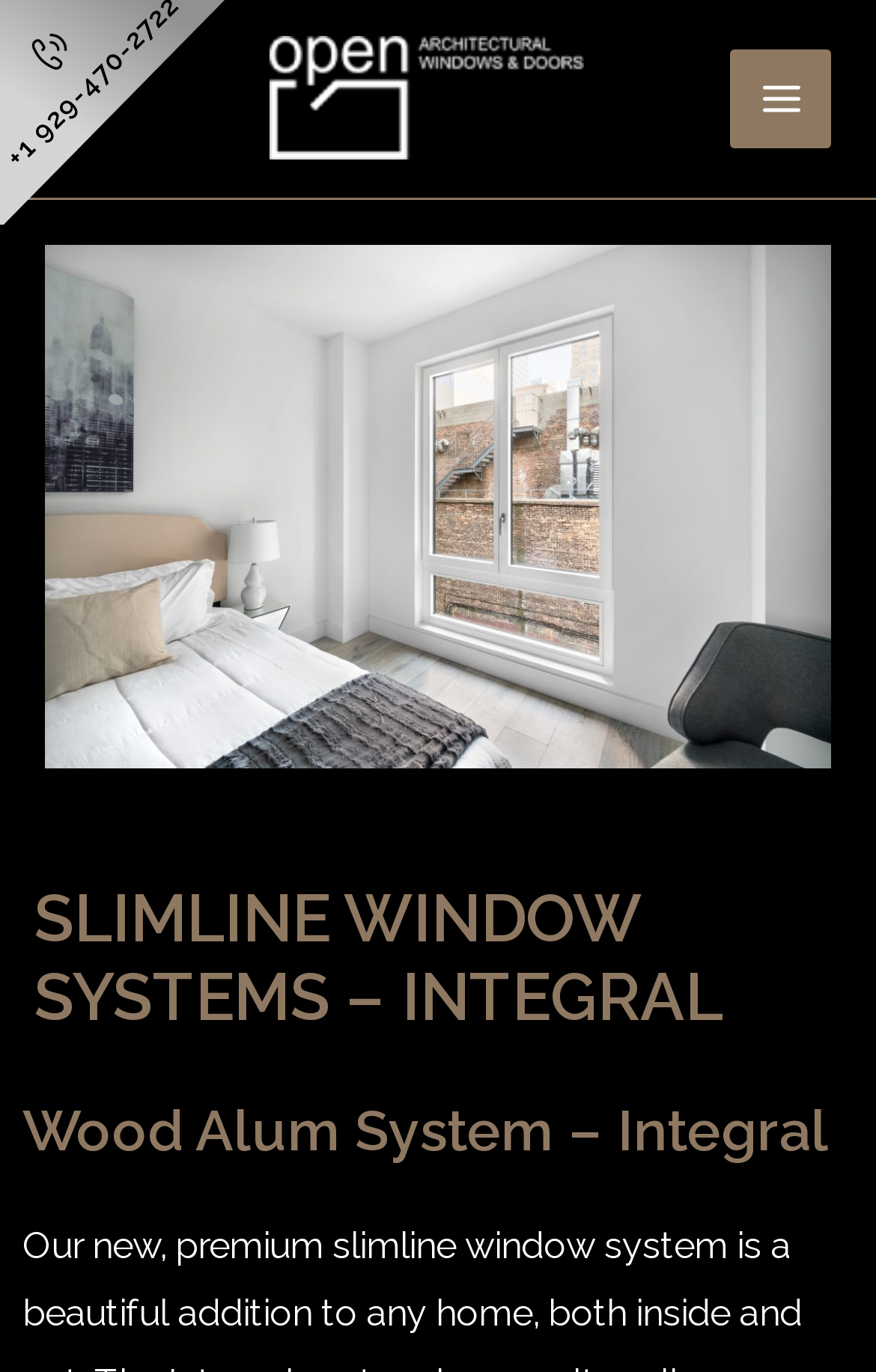Based on the element description: "alt="OpenAWD"", identify the bounding box coordinates for this UI element. The coordinates must be four float numbers between 0 and 1, listed as [left, top, right, bottom].

[0.308, 0.054, 0.667, 0.085]